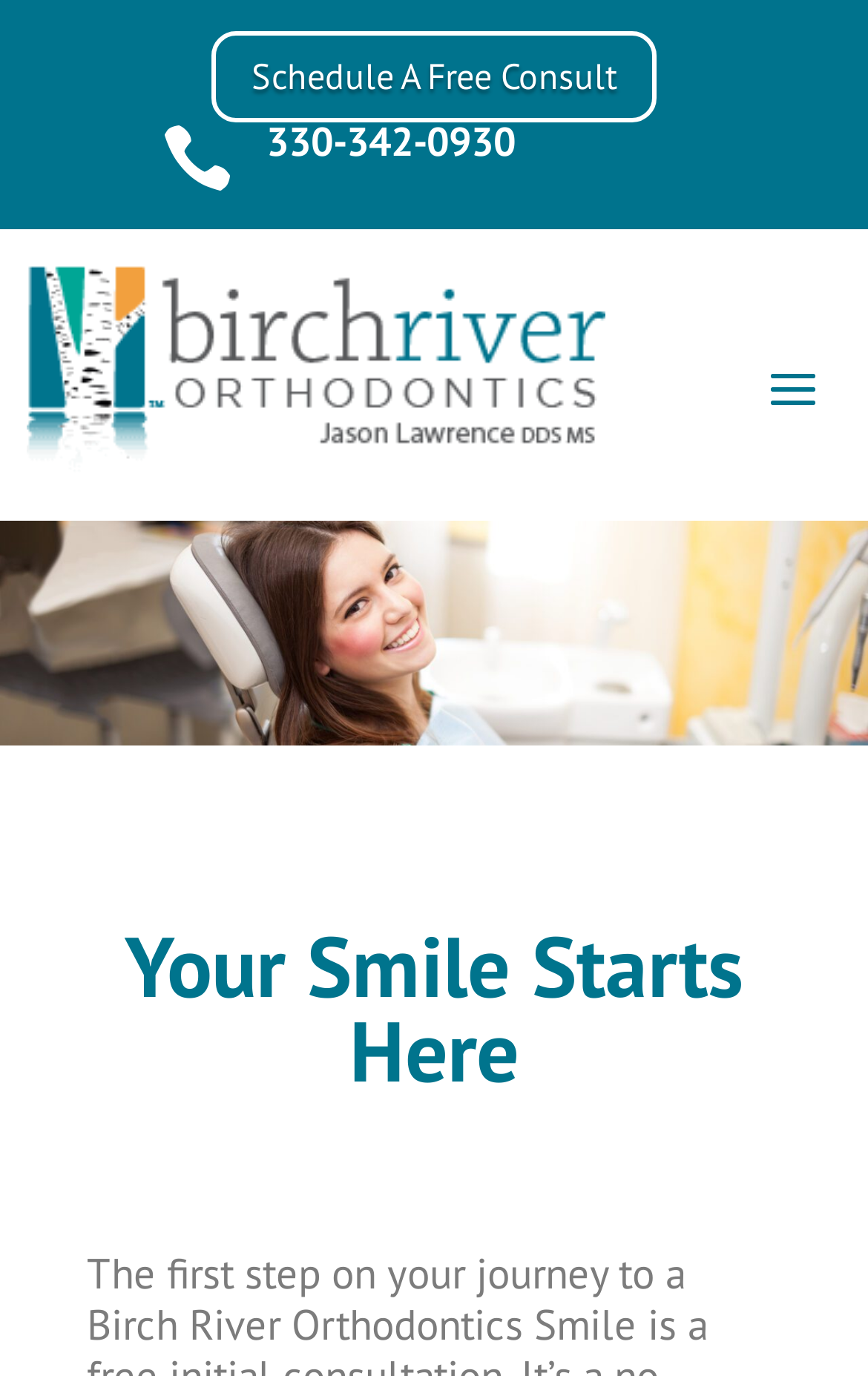Is there an image on this webpage? Refer to the image and provide a one-word or short phrase answer.

Yes